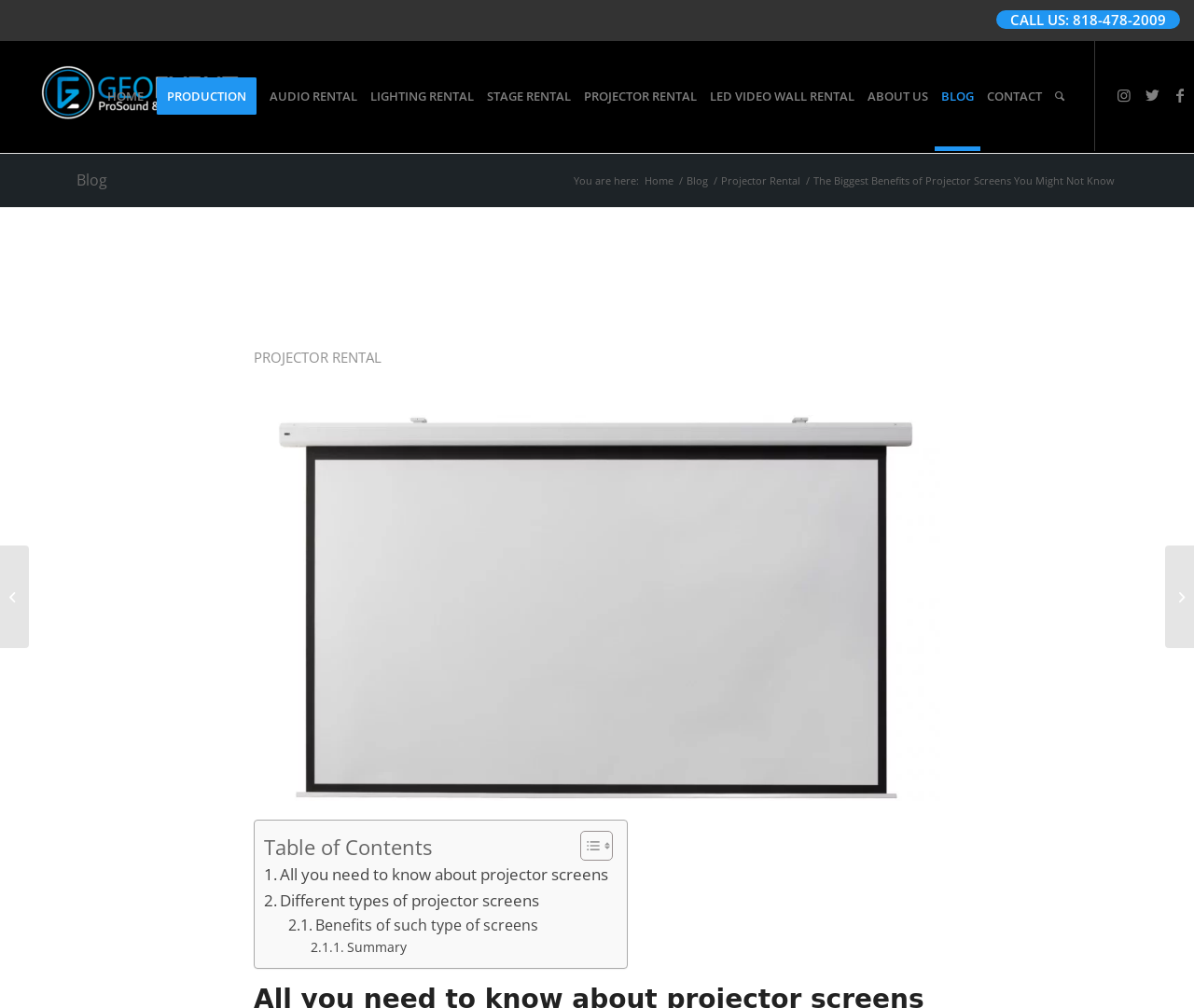How many social media links are at the top right of the webpage?
Respond to the question with a single word or phrase according to the image.

3